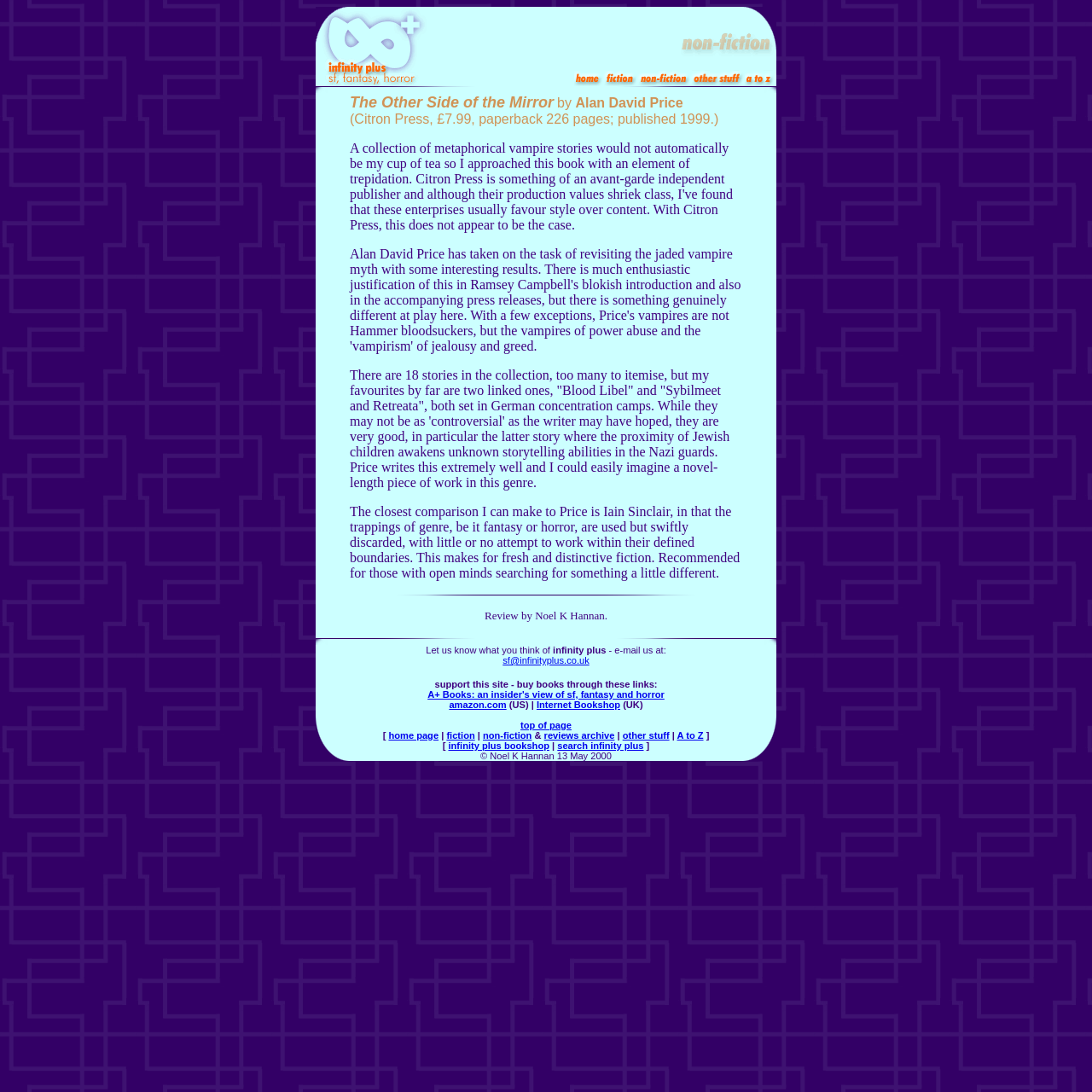Extract the bounding box coordinates of the UI element described: "Internet Bookshop". Provide the coordinates in the format [left, top, right, bottom] with values ranging from 0 to 1.

[0.491, 0.641, 0.568, 0.65]